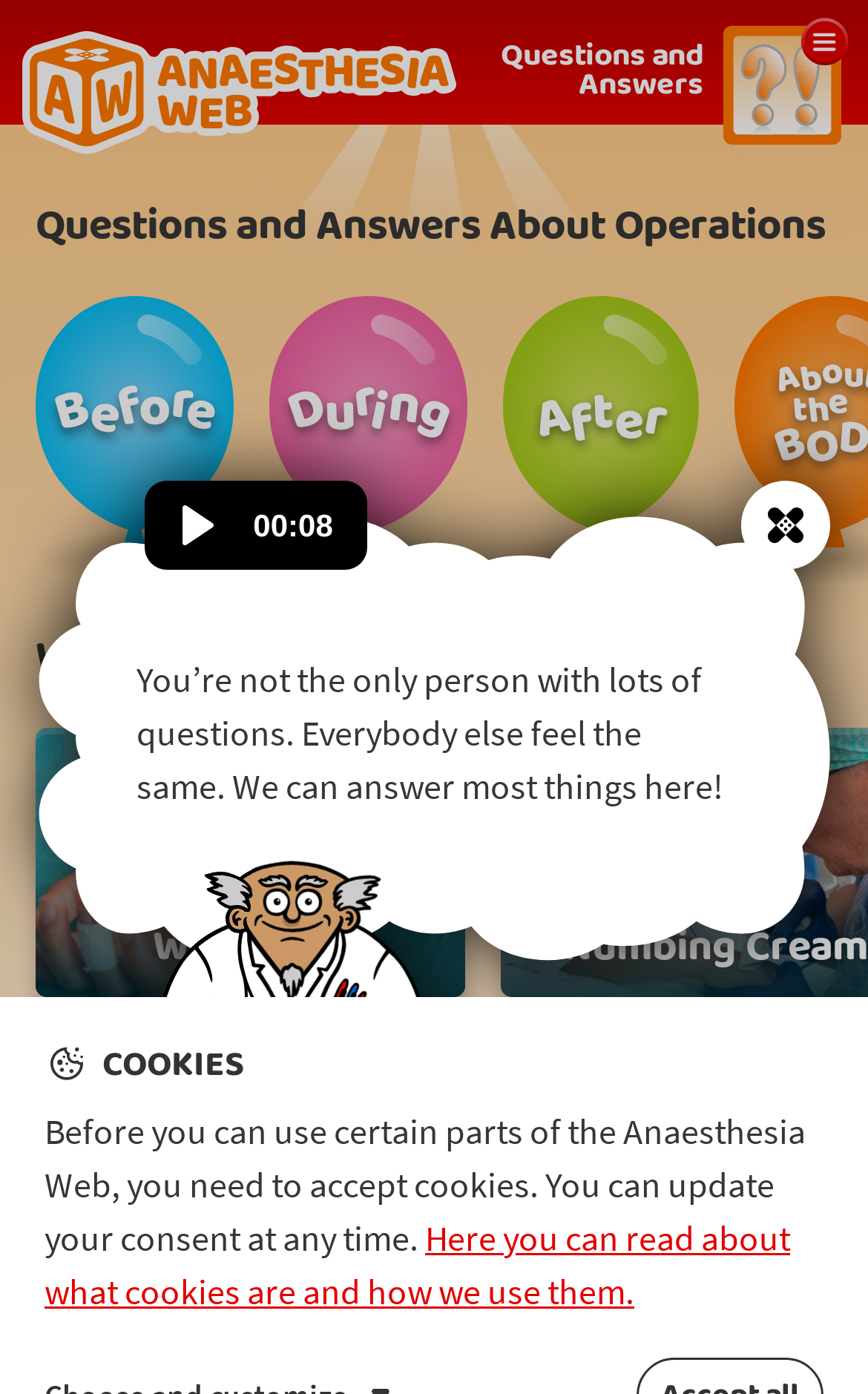Determine the bounding box coordinates for the area that needs to be clicked to fulfill this task: "View questions about operations before". The coordinates must be given as four float numbers between 0 and 1, i.e., [left, top, right, bottom].

[0.041, 0.212, 0.269, 0.393]